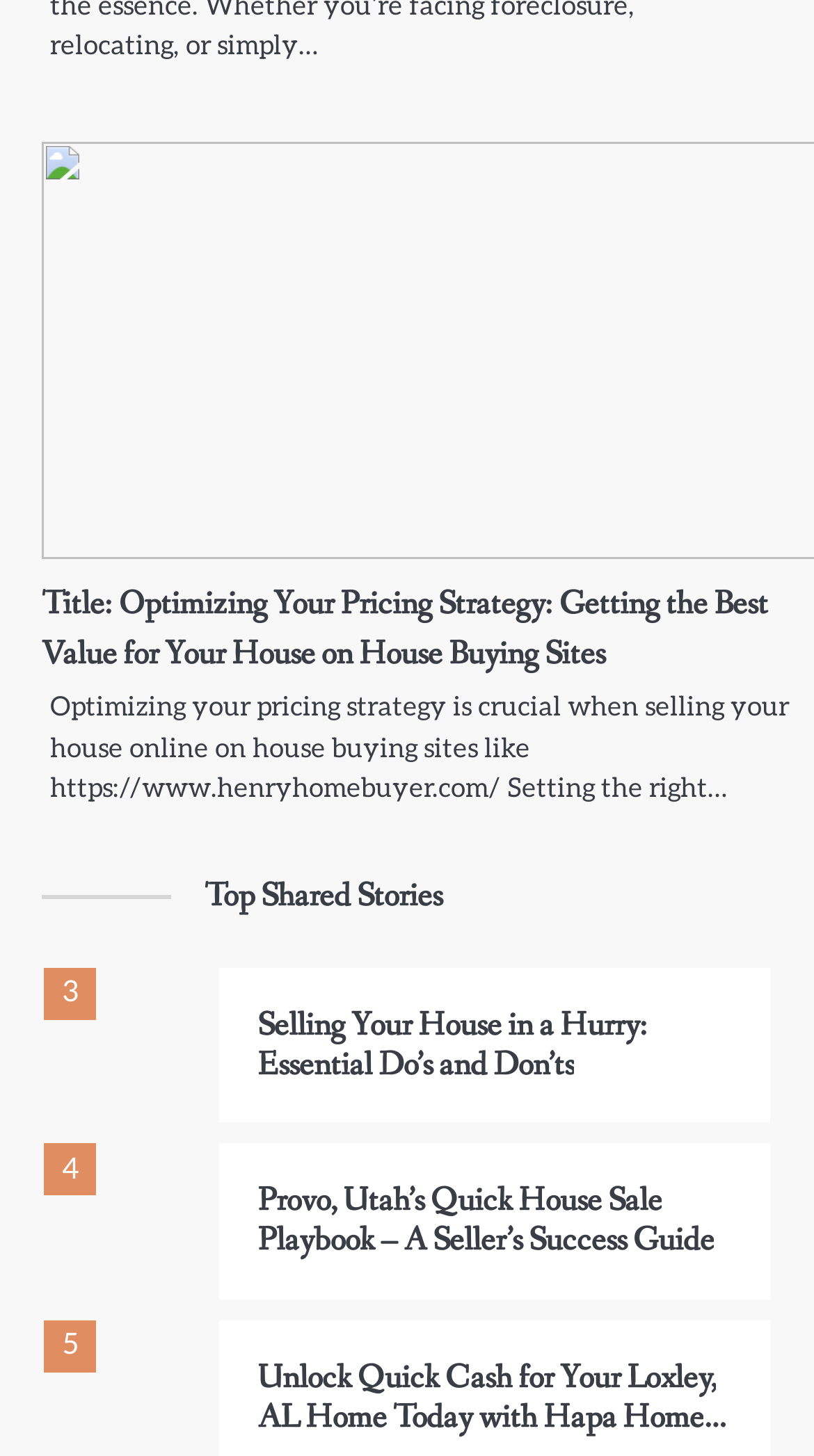Please locate the clickable area by providing the bounding box coordinates to follow this instruction: "Learn about selling your house in a hurry".

[0.316, 0.603, 0.796, 0.661]